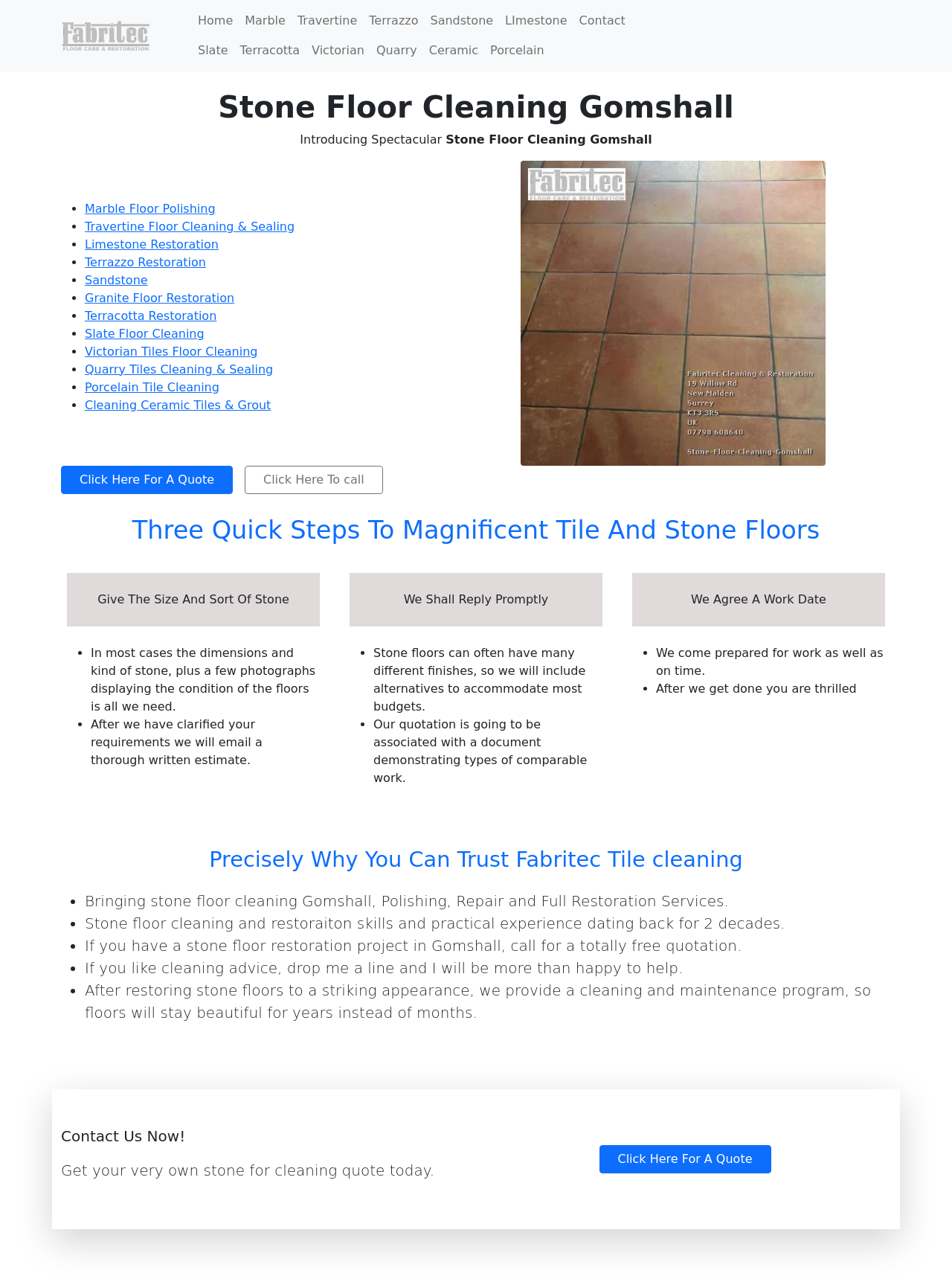Please find the bounding box coordinates of the clickable region needed to complete the following instruction: "Click on the 'Contact' link". The bounding box coordinates must consist of four float numbers between 0 and 1, i.e., [left, top, right, bottom].

[0.602, 0.005, 0.663, 0.028]